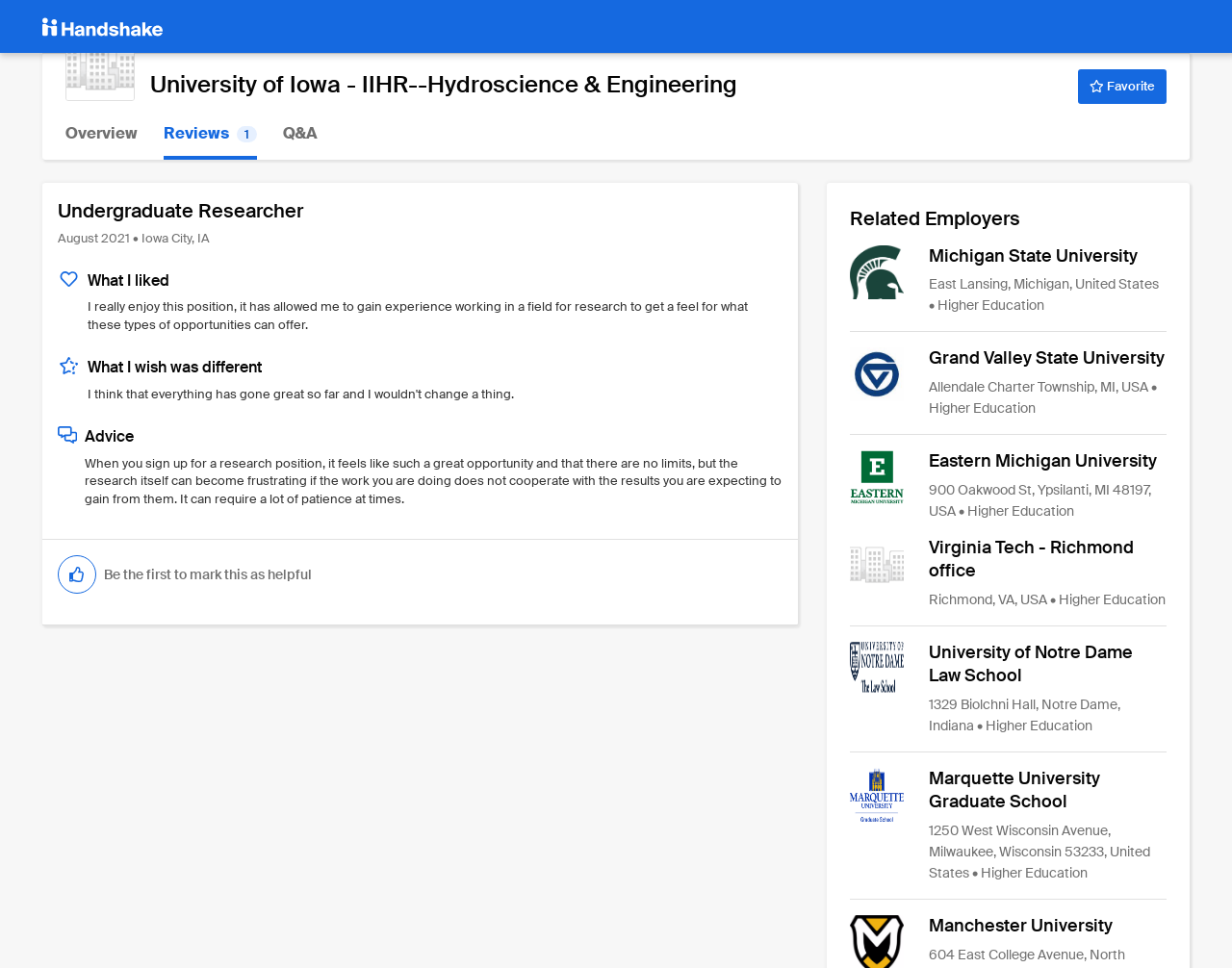What is the location of the reviewer's work?
Refer to the image and give a detailed answer to the query.

The location of the reviewer's work can be found in the static text element with the text 'August 2021 • Iowa City, IA' below the reviewer's position.